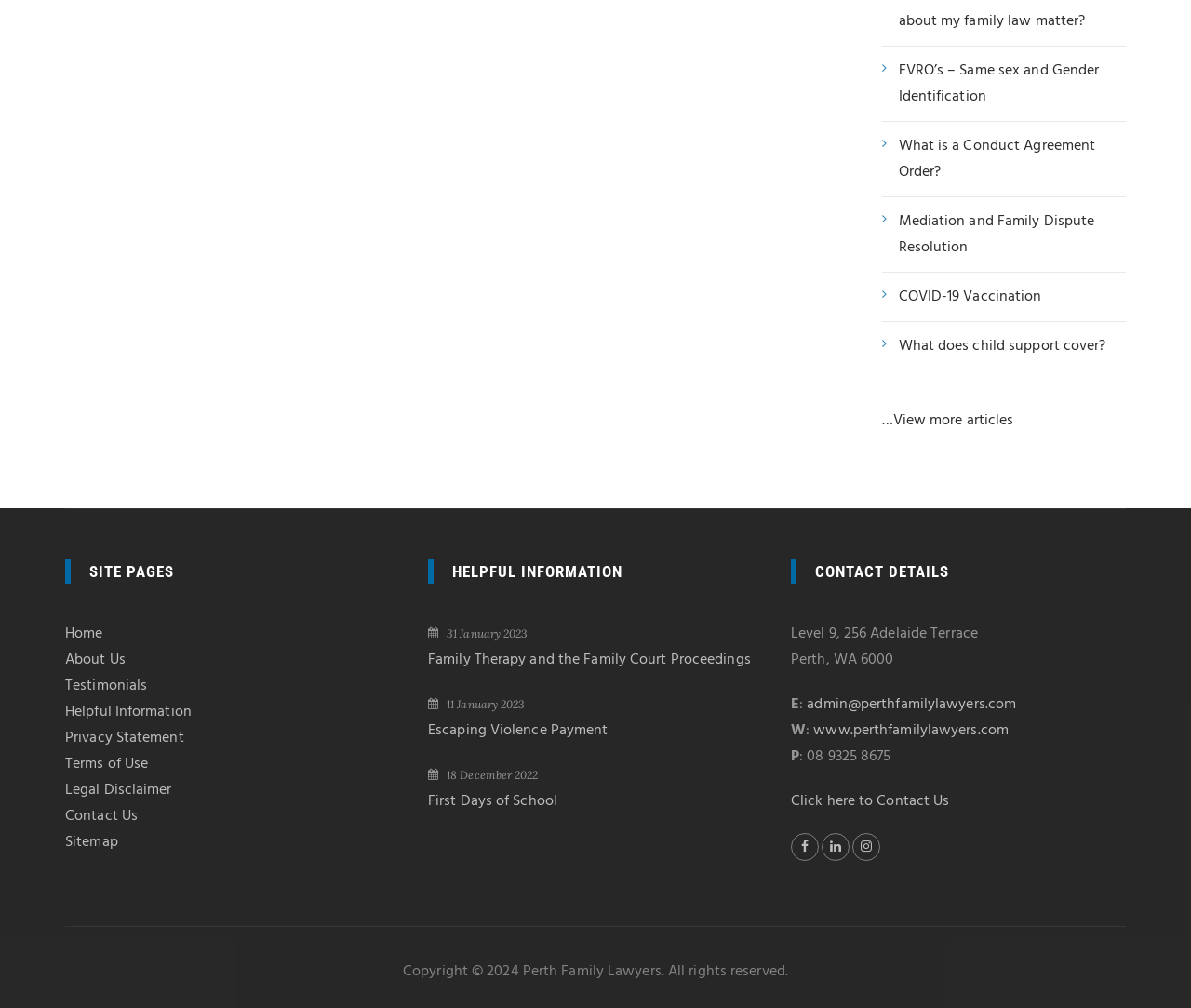What is the date of the second article?
Provide a comprehensive and detailed answer to the question.

I found the date of the second article by looking at the 'HELPFUL INFORMATION' section, where the second article is listed with a date of '11 January 2023'.